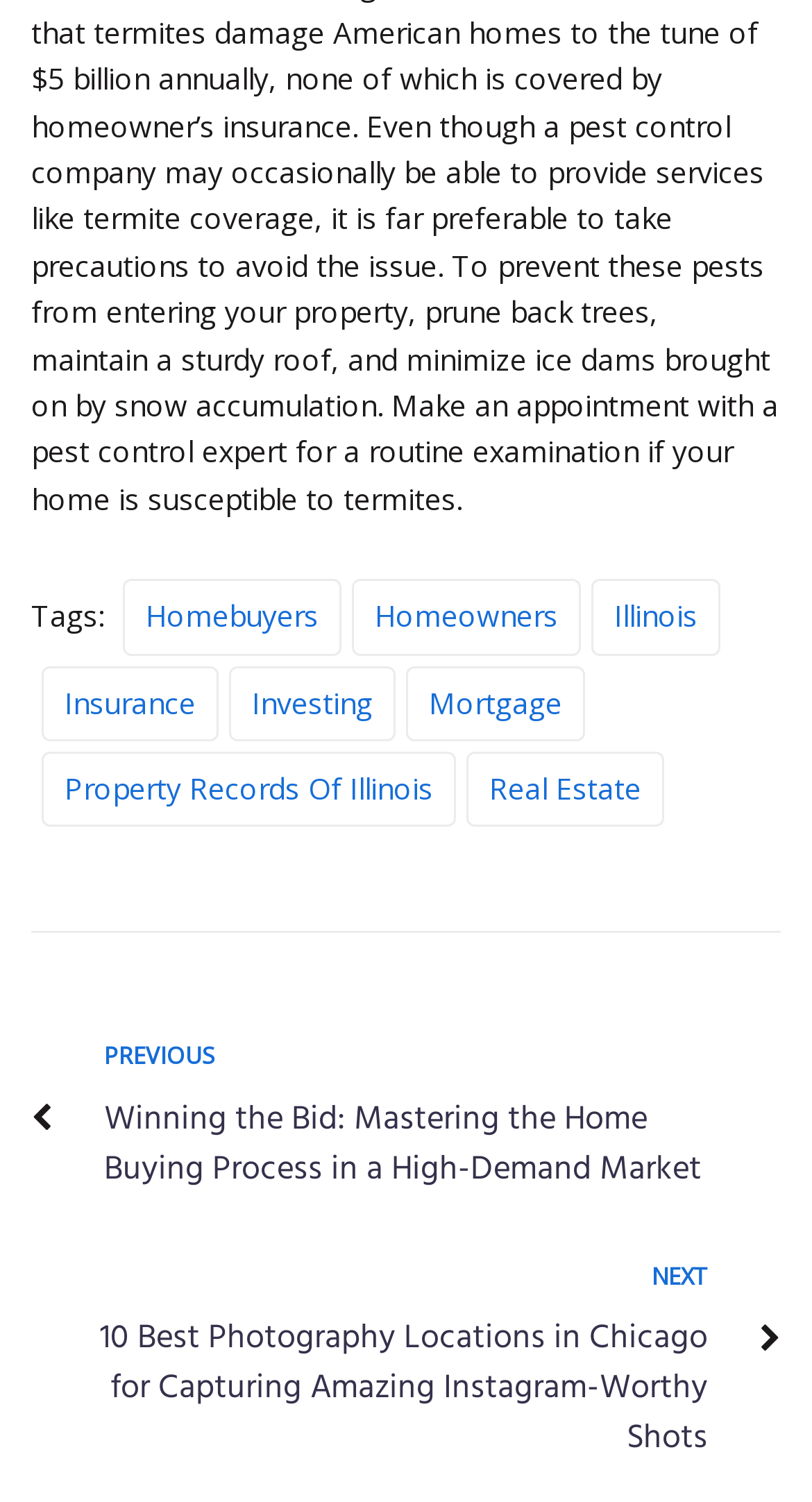From the image, can you give a detailed response to the question below:
How many navigation links are there?

I found two link elements with the text 'Previous' and 'Next', which are navigation links to previous and next posts.